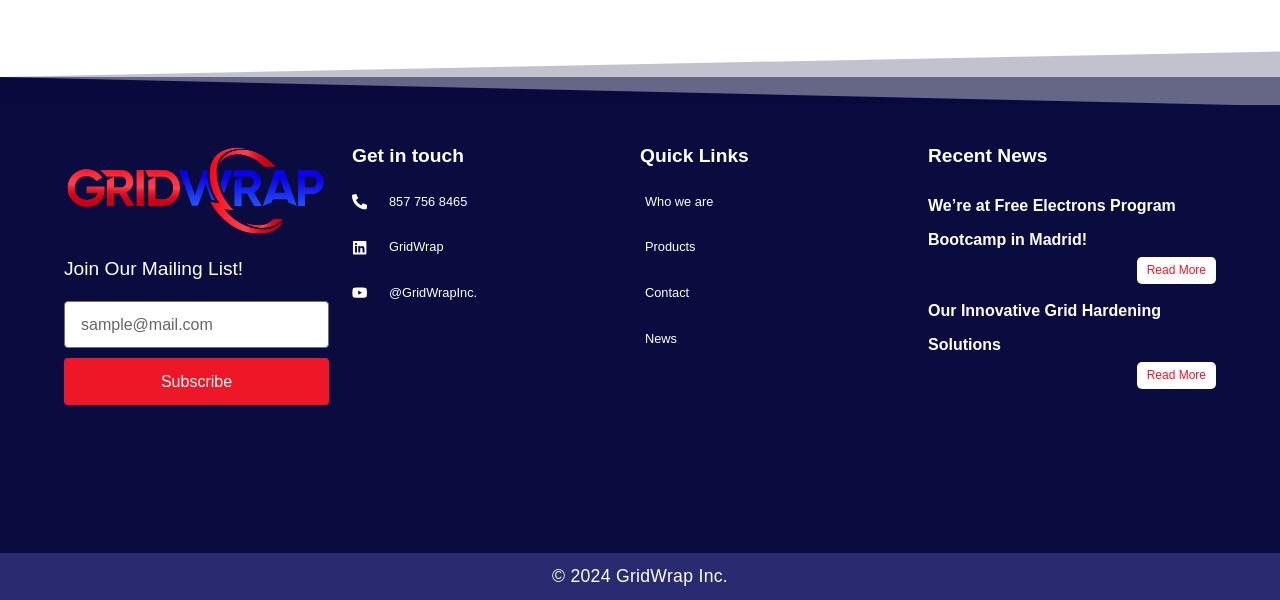Using the information in the image, could you please answer the following question in detail:
How many quick links are available?

I counted the number of links under the 'Quick Links' heading, which are 'Who we are', 'Products', 'Contact', and 'News', totaling 4 quick links.